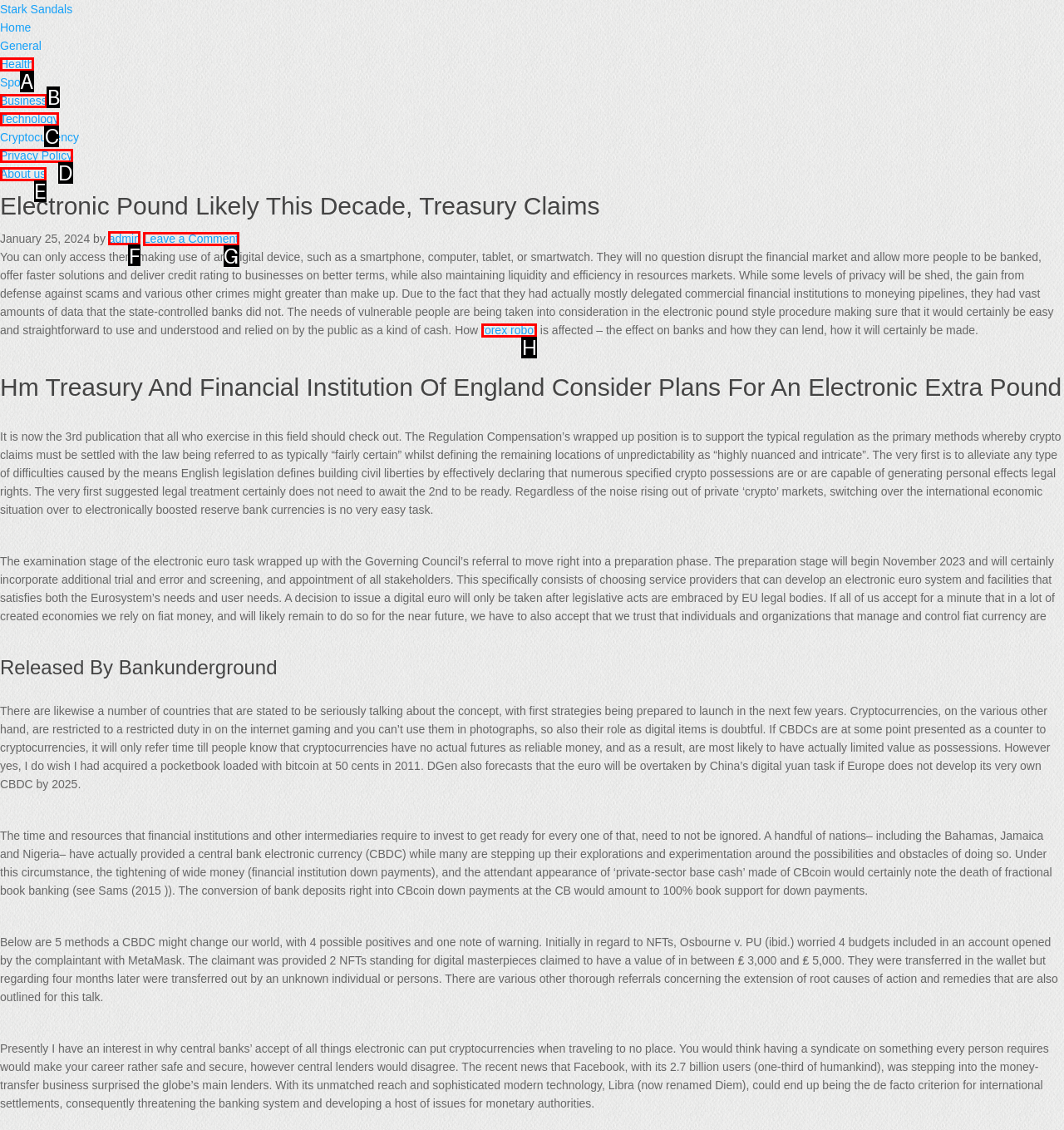Tell me which letter corresponds to the UI element that will allow you to Click the 'admin' link. Answer with the letter directly.

F